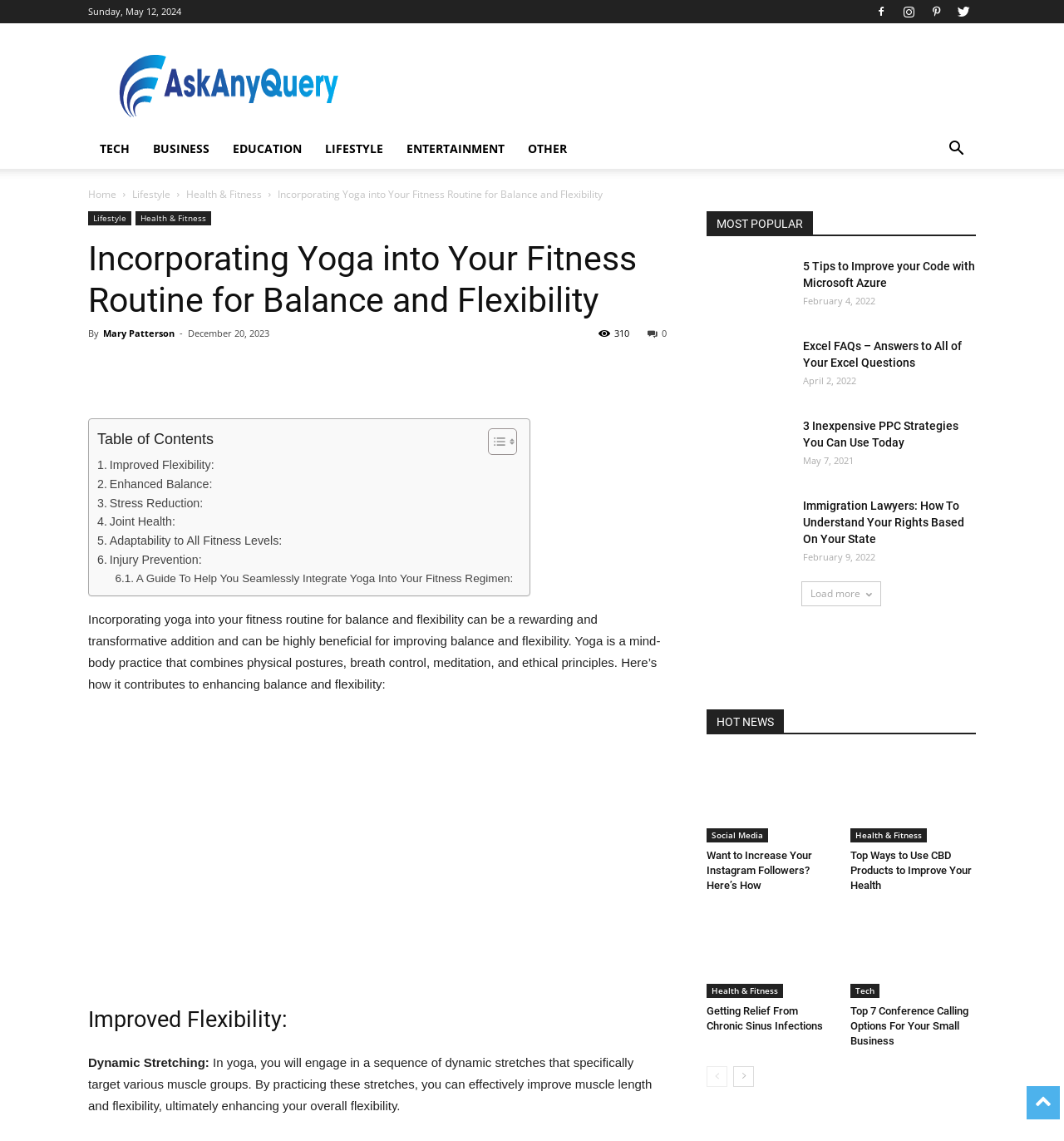Extract the main heading text from the webpage.

Incorporating Yoga into Your Fitness Routine for Balance and Flexibility